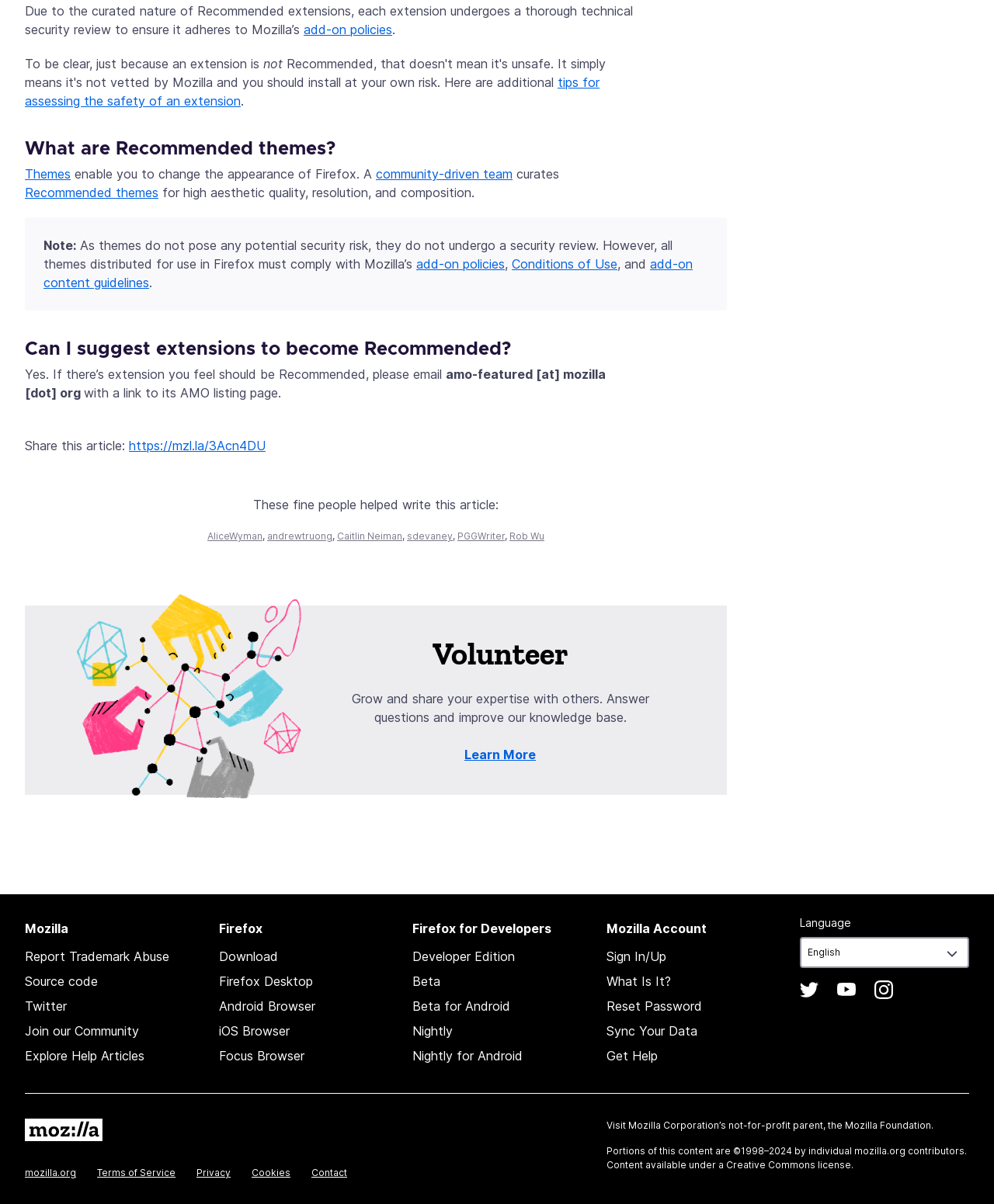How can I suggest an extension to become Recommended?
Look at the image and provide a short answer using one word or a phrase.

Email amo-featured